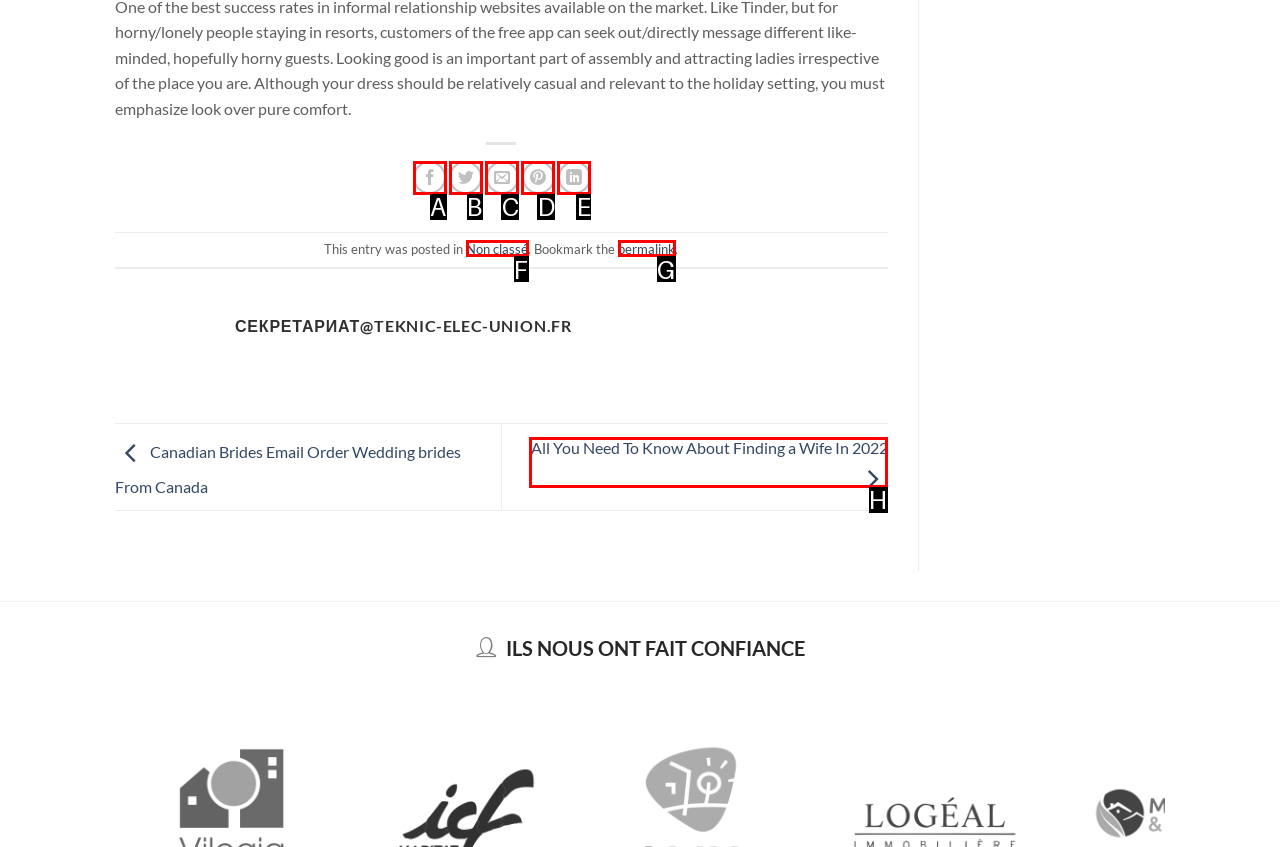Which UI element's letter should be clicked to achieve the task: Learn about Finding a Wife In 2022
Provide the letter of the correct choice directly.

H